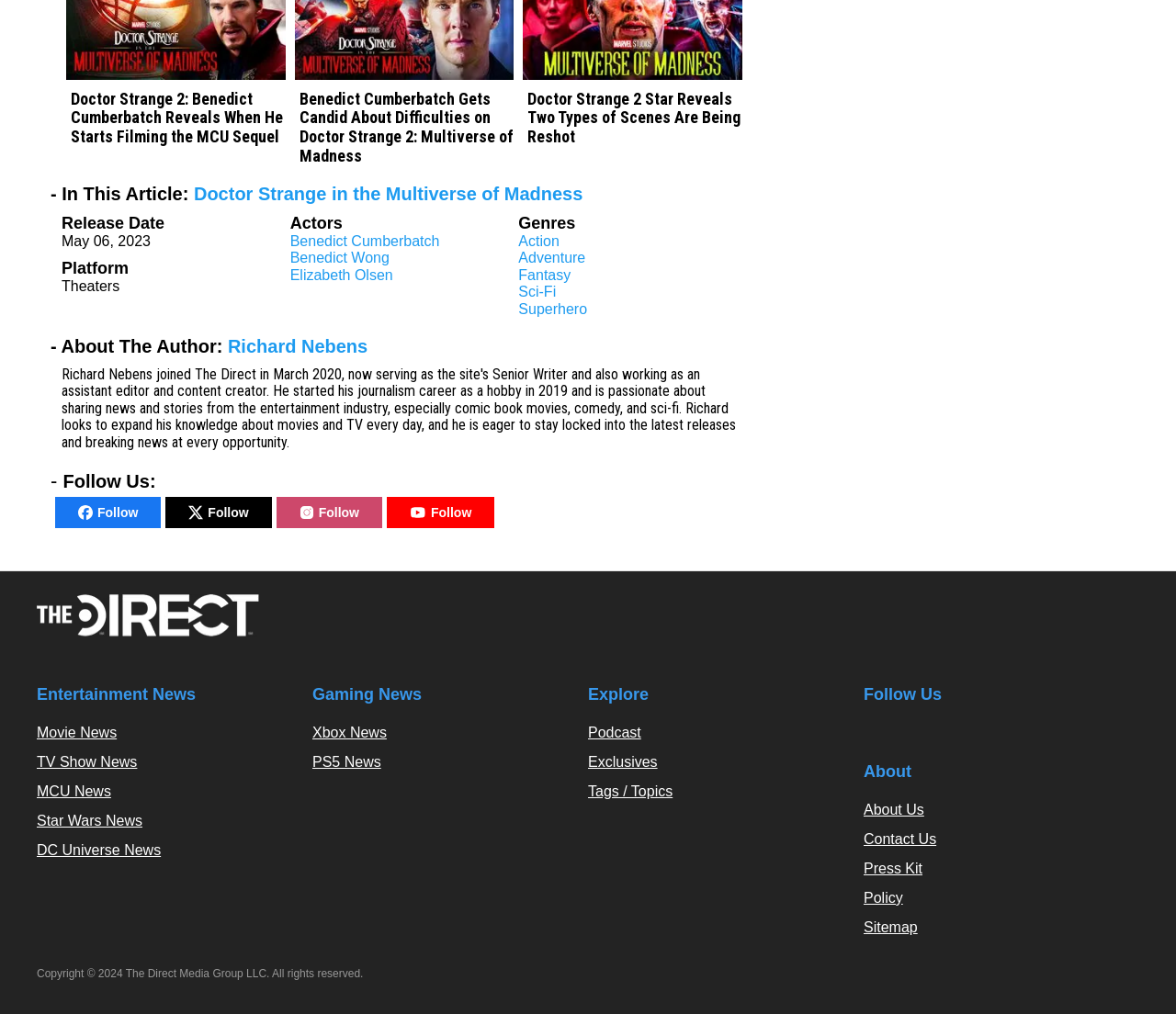What is the release date of Doctor Strange in the Multiverse of Madness?
Please give a well-detailed answer to the question.

I found the release date by looking at the section that lists the details of the movie, where it says 'Release Date' followed by the date 'May 06, 2023'.